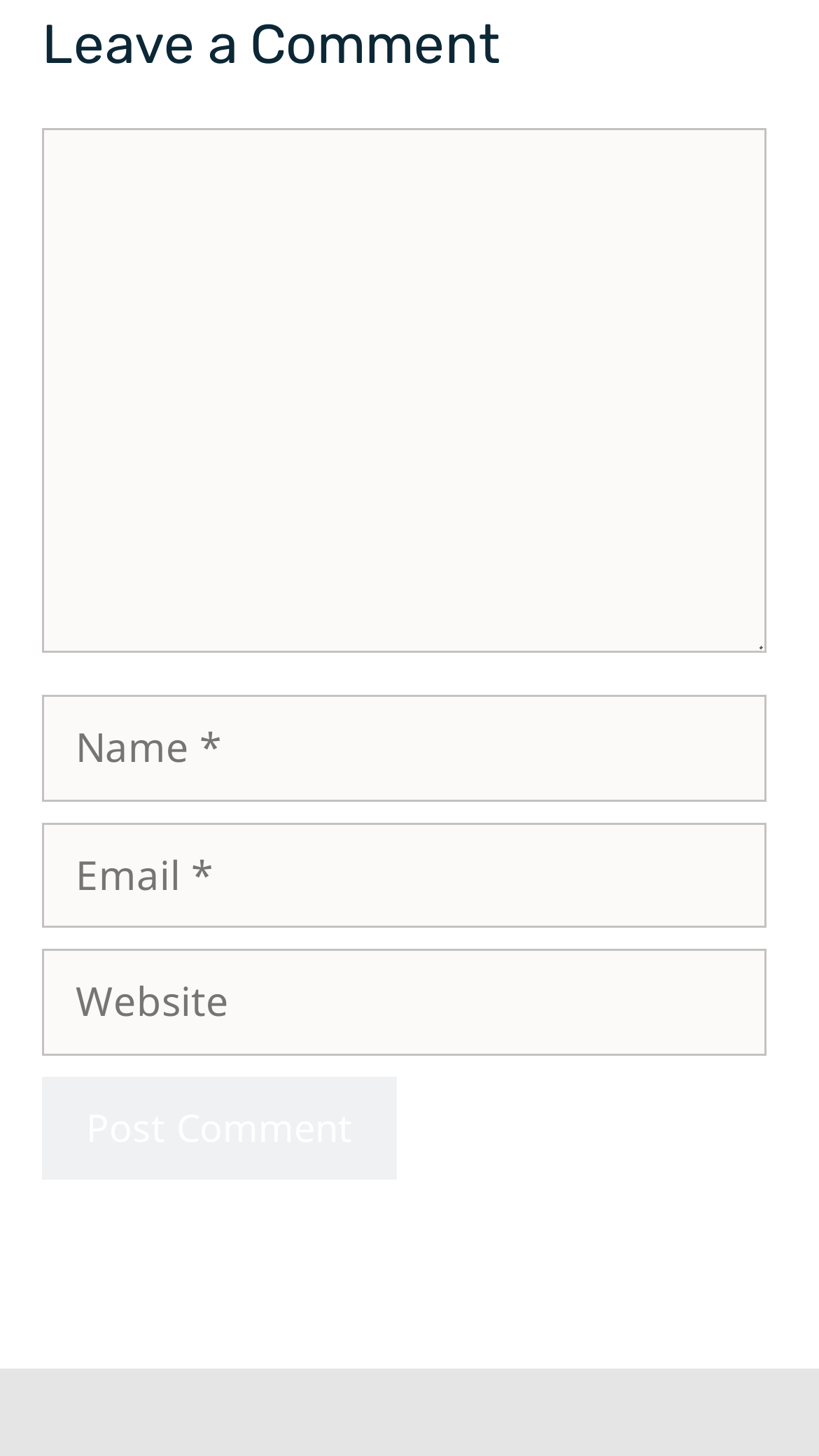Use a single word or phrase to answer the question:
How many required fields are there in the comment form?

3